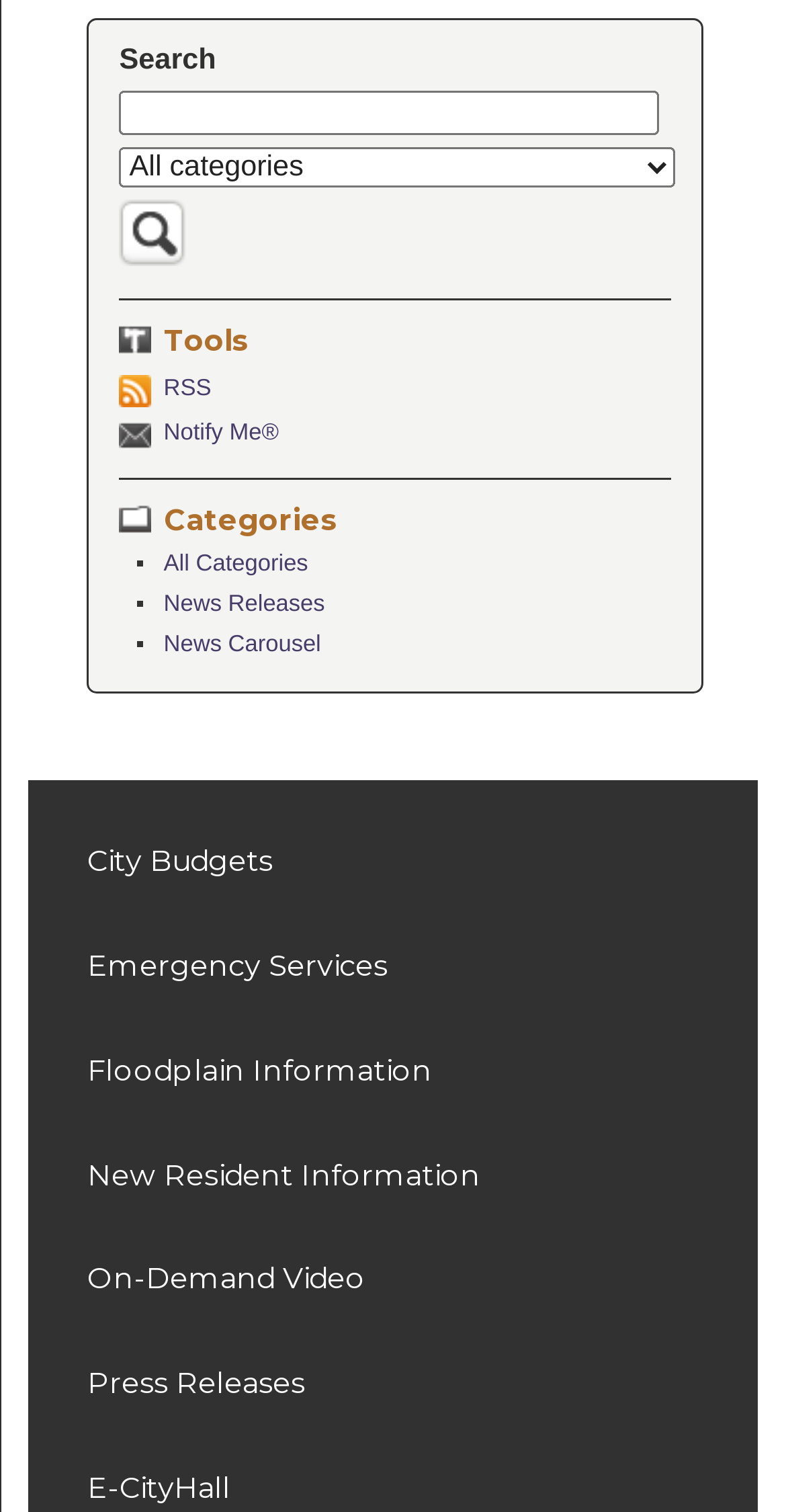Given the element description, predict the bounding box coordinates in the format (top-left x, top-left y, bottom-right x, bottom-right y). Make sure all values are between 0 and 1. Here is the element description: New Resident Information

[0.037, 0.743, 0.963, 0.812]